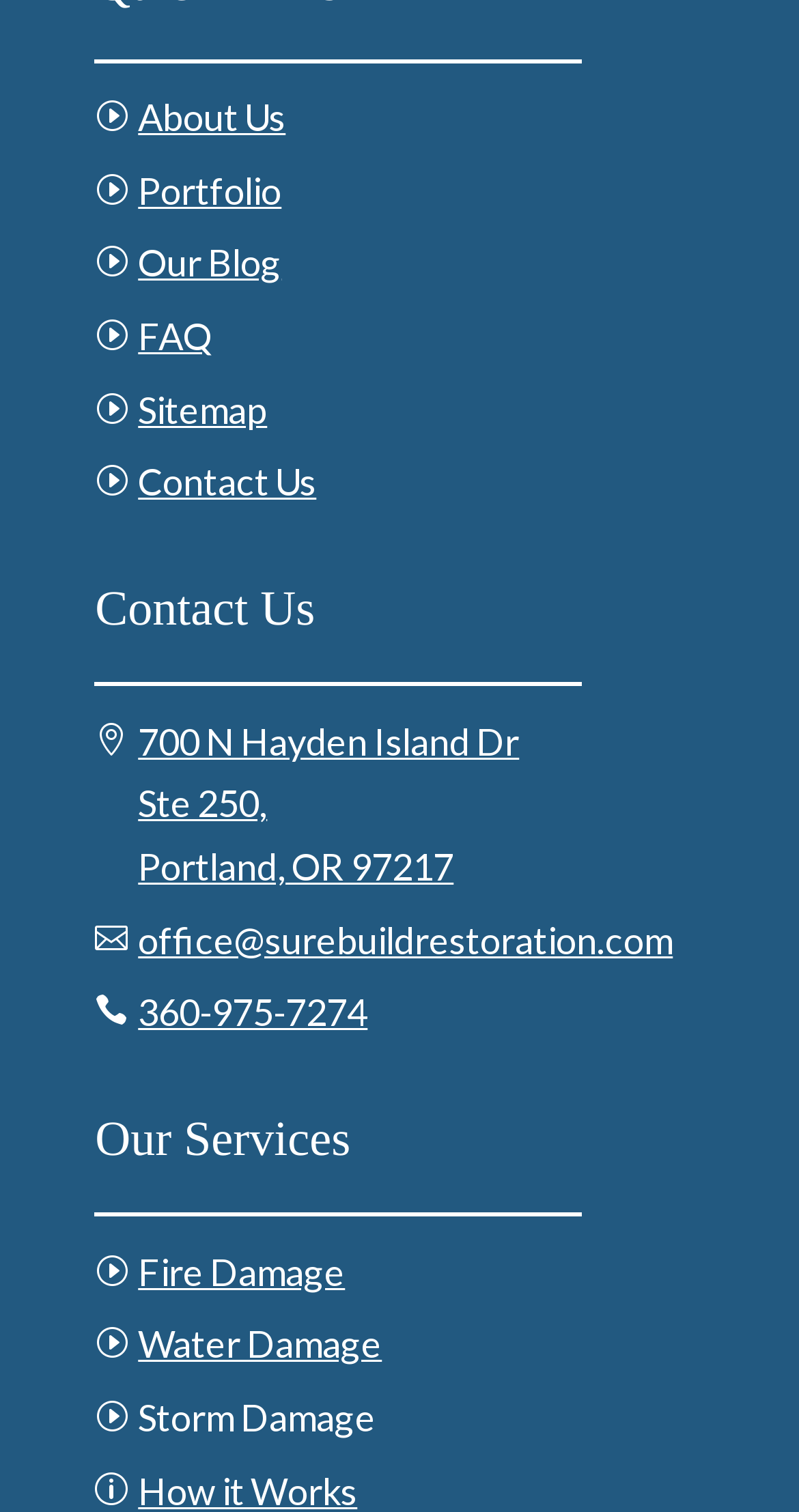Could you please study the image and provide a detailed answer to the question:
What type of damage is mentioned after 'Water Damage'?

I found the type of damage by looking at the StaticText element with the text 'Storm Damage' which is located below the link element with the text 'Water Damage'.